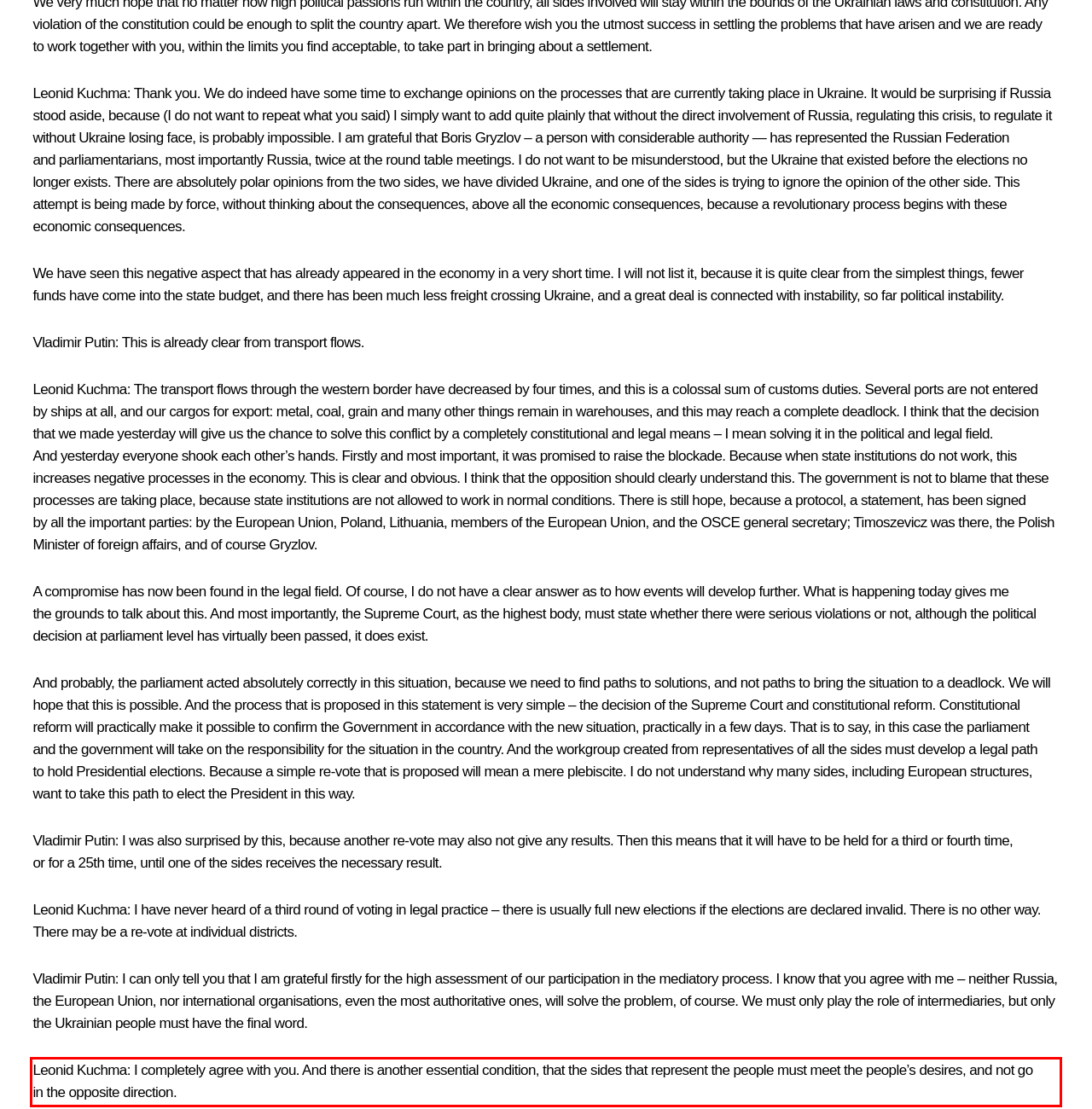Examine the webpage screenshot, find the red bounding box, and extract the text content within this marked area.

Leonid Kuchma: I completely agree with you. And there is another essential condition, that the sides that represent the people must meet the people’s desires, and not go in the opposite direction.